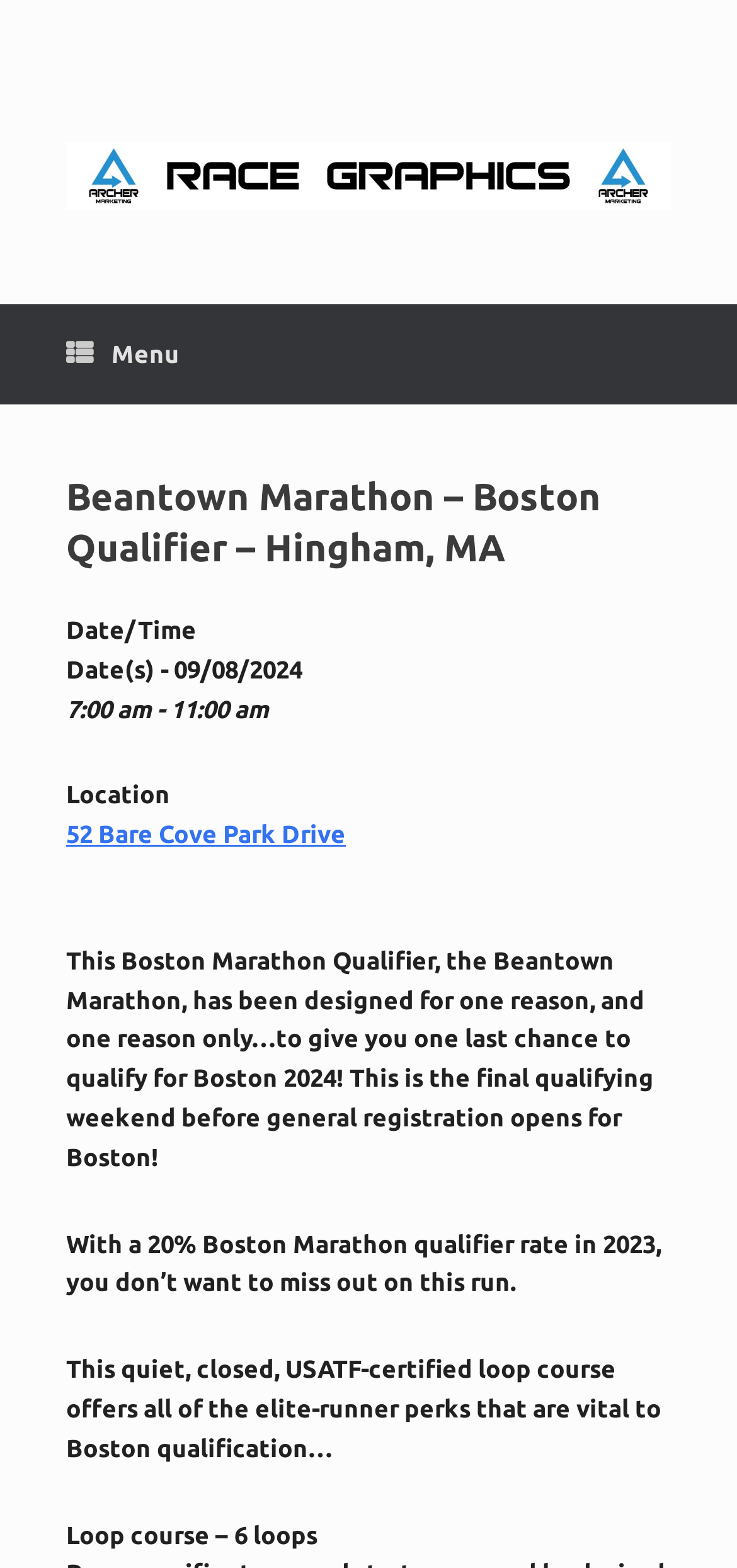Use a single word or phrase to answer the question: 
What is the date of the Beantown Marathon?

09/08/2024